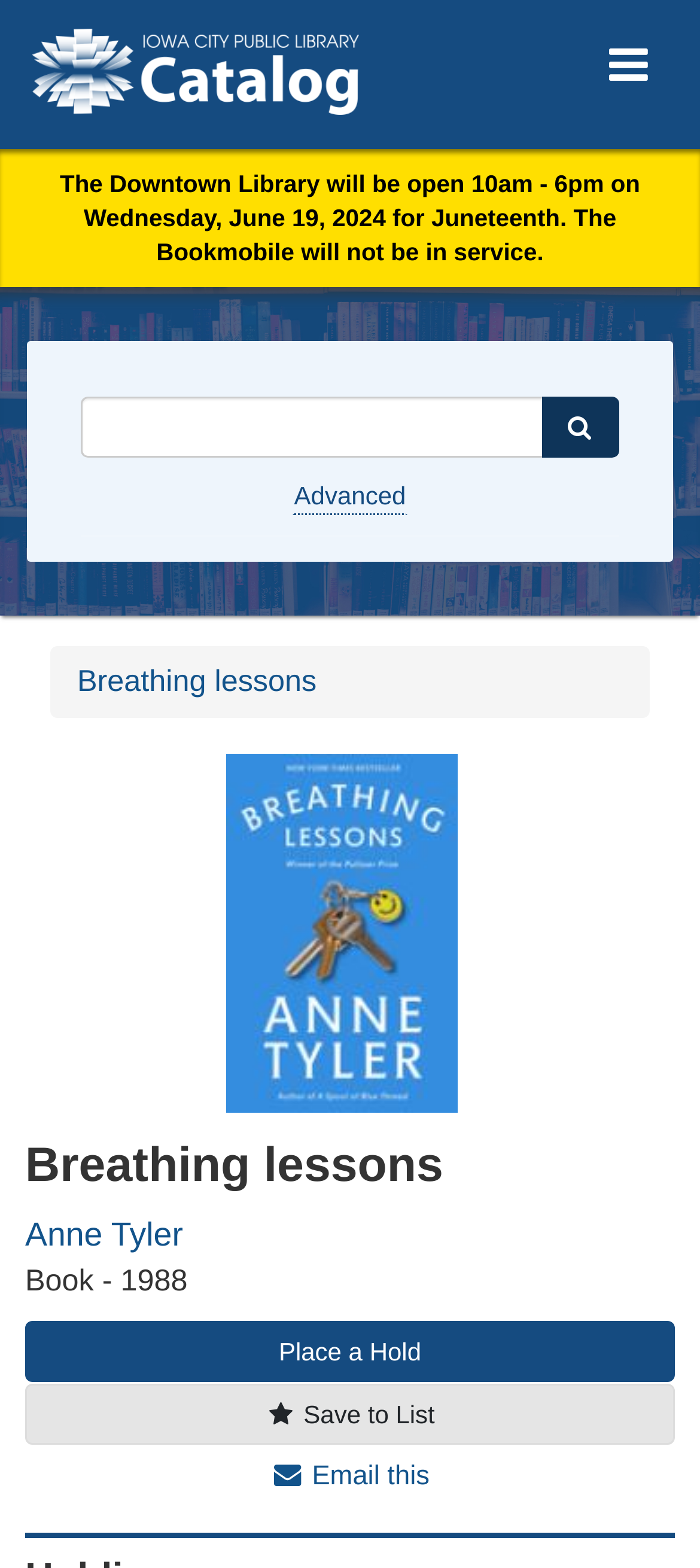Indicate the bounding box coordinates of the element that must be clicked to execute the instruction: "Contact via phone". The coordinates should be given as four float numbers between 0 and 1, i.e., [left, top, right, bottom].

None